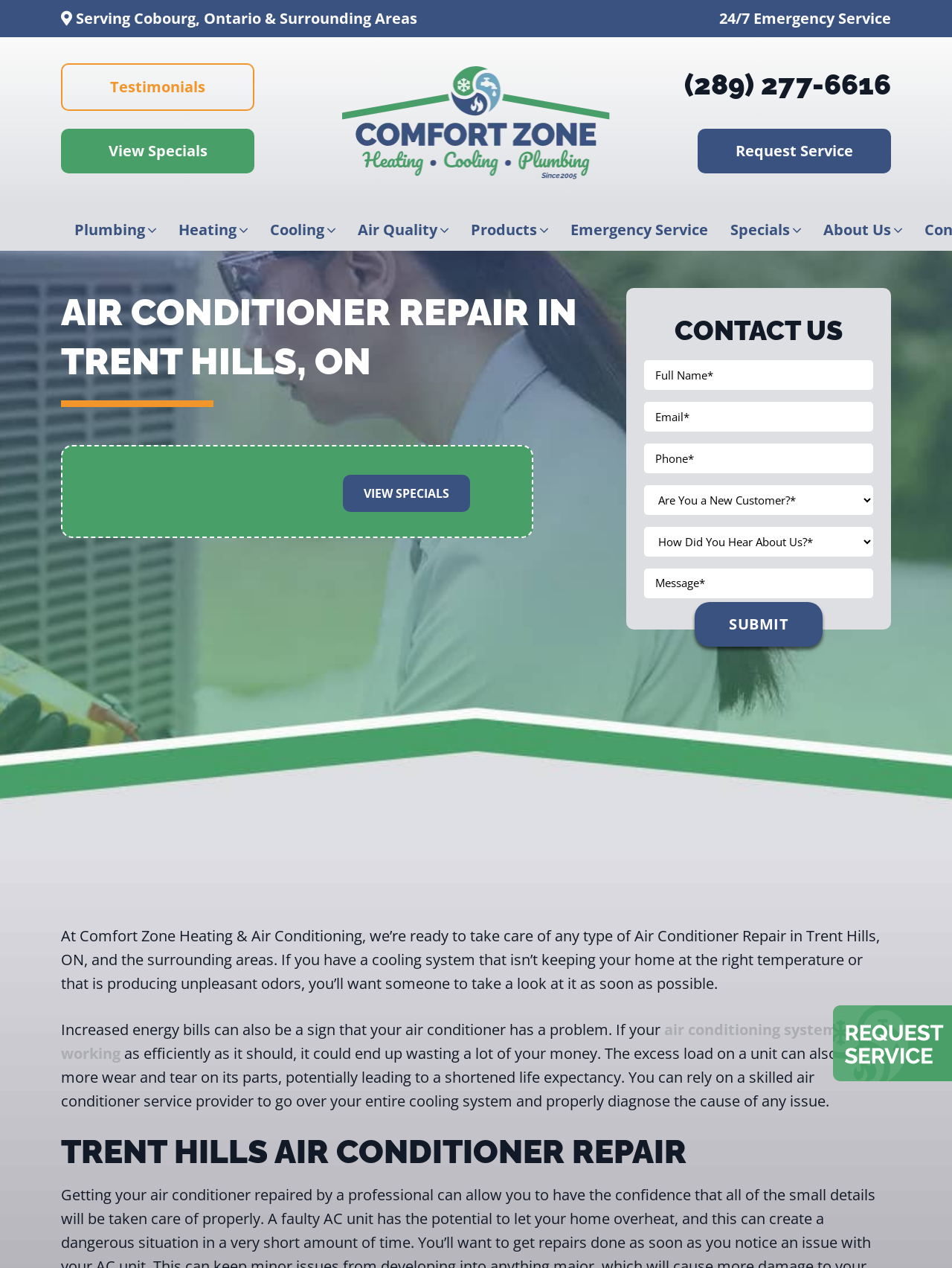Answer the question in a single word or phrase:
What is the name of the company providing air conditioner repair services?

Comfort Zone Heating & Air Conditioning